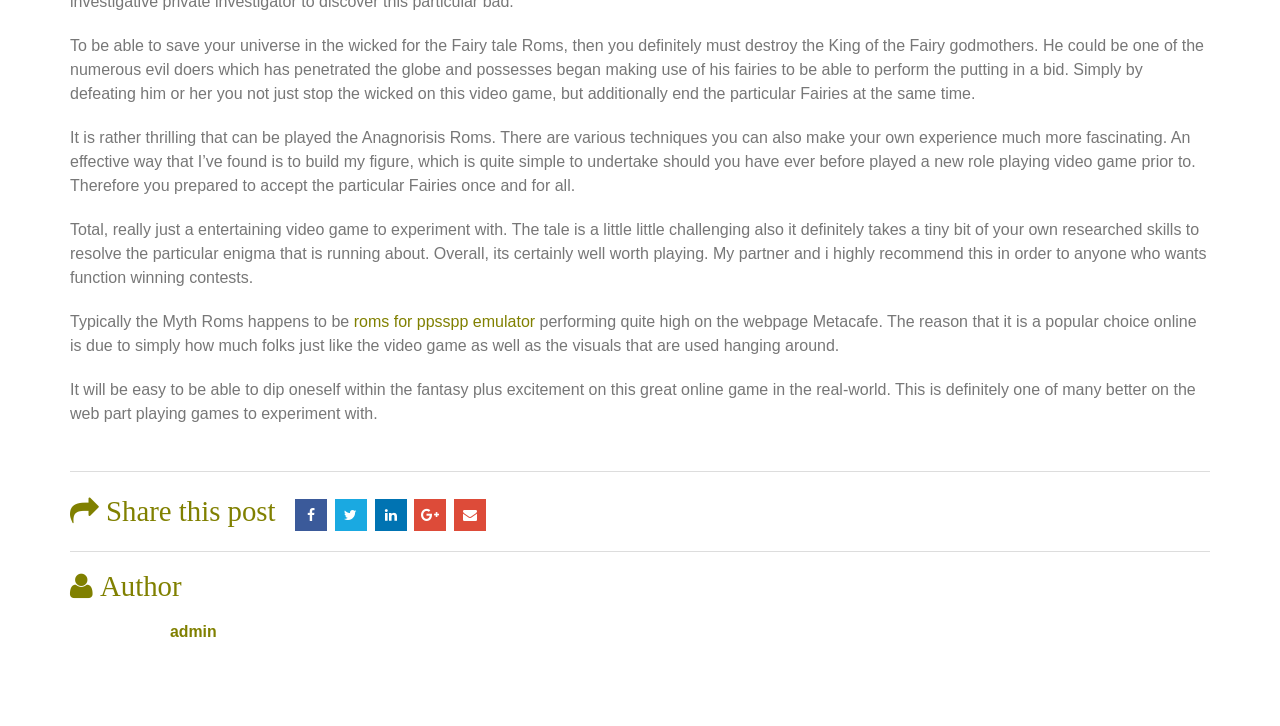Highlight the bounding box of the UI element that corresponds to this description: "February Newsletter".

None